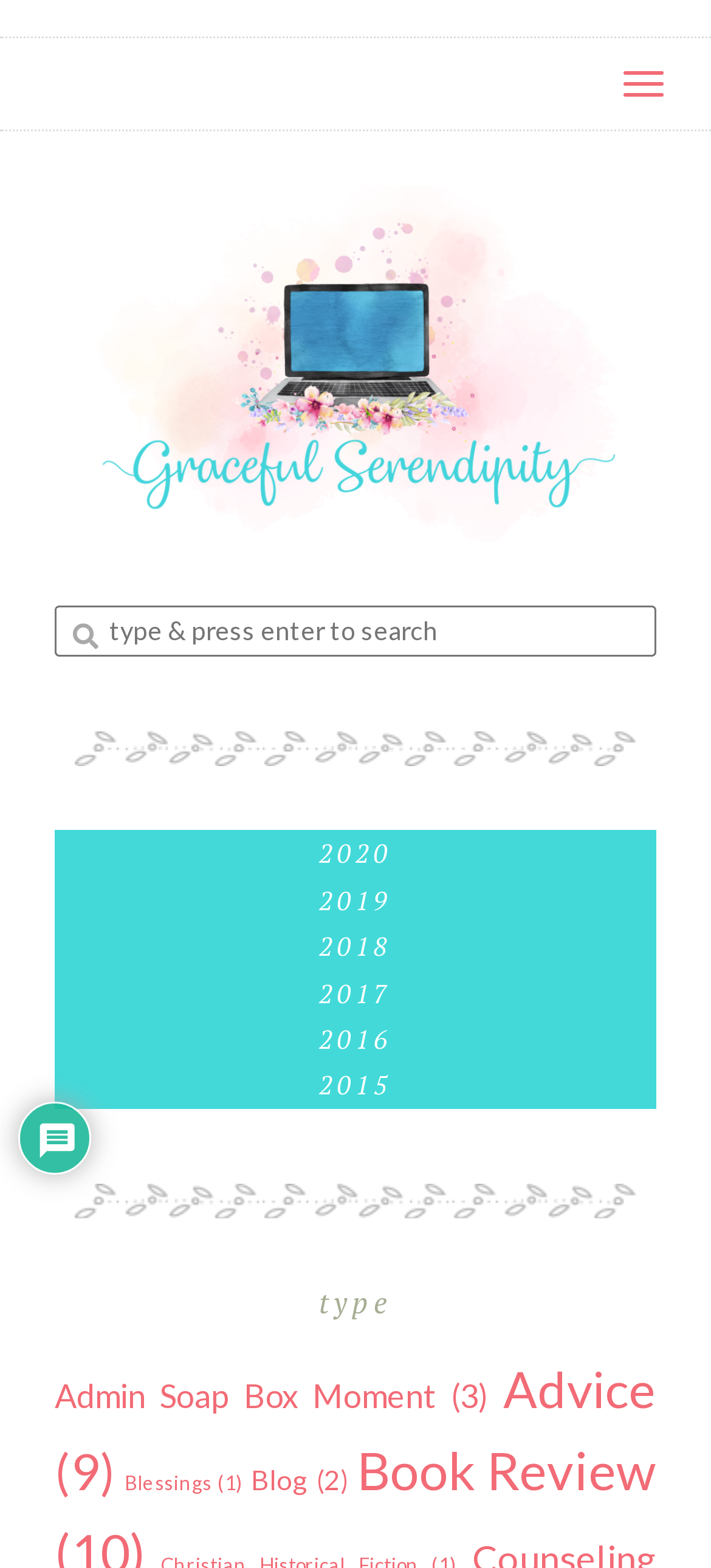Based on the element description Admin Soap Box Moment (3), identify the bounding box coordinates for the UI element. The coordinates should be in the format (top-left x, top-left y, bottom-right x, bottom-right y) and within the 0 to 1 range.

[0.077, 0.877, 0.688, 0.902]